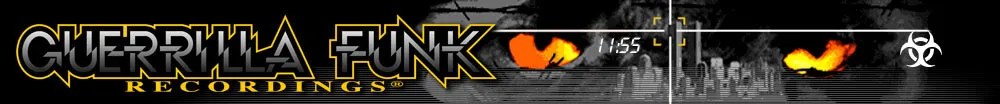Look at the image and give a detailed response to the following question: What is the font size of 'RECORDINGS'?

According to the caption, the word 'RECORDINGS' is featured in a smaller font beneath 'GUERRILLA FUNK', maintaining the logo's overall aesthetic.